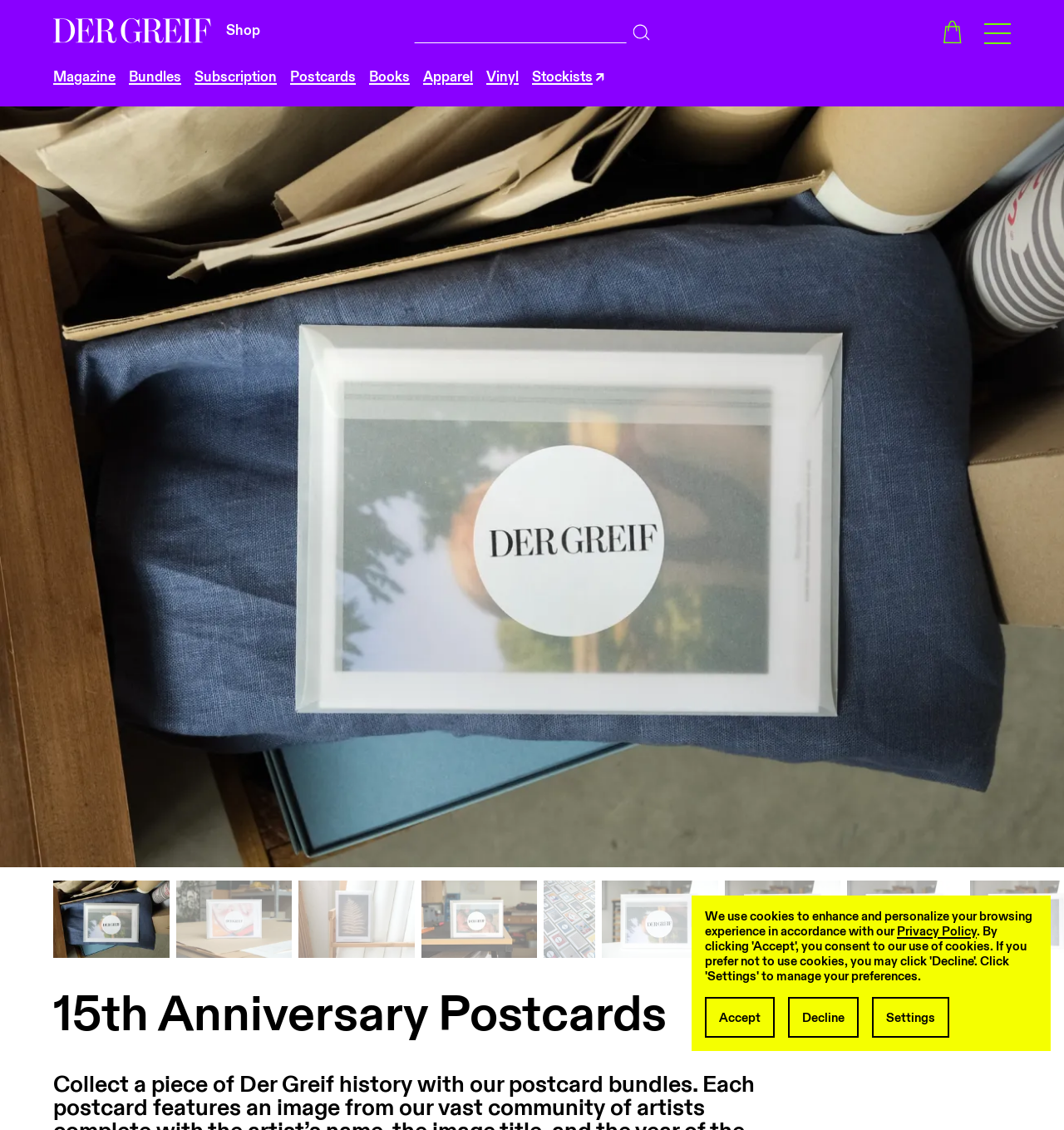Find the bounding box coordinates of the clickable element required to execute the following instruction: "Open the main menu". Provide the coordinates as four float numbers between 0 and 1, i.e., [left, top, right, bottom].

[0.912, 0.012, 0.963, 0.048]